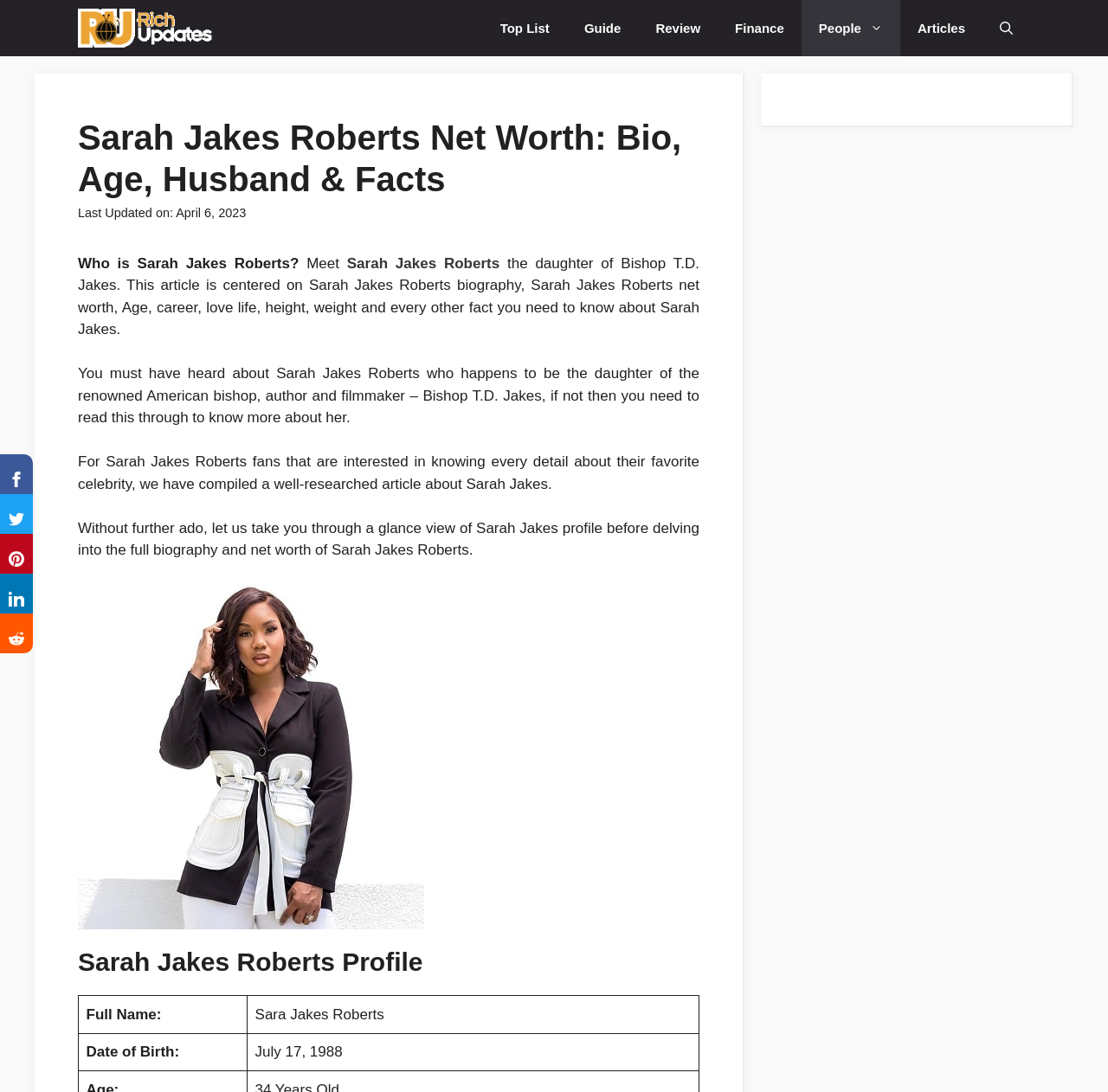Generate a comprehensive caption for the webpage you are viewing.

The webpage is about Sarah Jakes Roberts, featuring her biography, net worth, age, career, love life, and other facts. At the top, there is a navigation bar with links to "RichUpdates", "Top List", "Guide", "Review", "Finance", "People", and "Articles". Below the navigation bar, there is a header section with a title "Sarah Jakes Roberts Net Worth: Bio, Age, Husband & Facts" and a timestamp "Last Updated on: April 6, 2023".

The main content of the webpage starts with an introduction to Sarah Jakes Roberts, describing her as the daughter of Bishop T.D. Jakes. There are several paragraphs of text that provide an overview of her biography, net worth, and other facts. The text is divided into sections, with headings and subheadings that organize the content.

On the right side of the page, there are social media links to Facebook, Twitter, Pinterest, LinkedIn, and Reddit, each represented by an icon. These links are positioned vertically, one below the other.

The webpage also features an image of Sarah Jakes Roberts, which is placed below the introduction section. The image is accompanied by a heading "Sarah Jakes Roberts Profile" and a table that lists her personal details, such as her full name and date of birth.

Overall, the webpage is well-structured and easy to navigate, with clear headings and concise text that provides a comprehensive overview of Sarah Jakes Roberts' life and career.